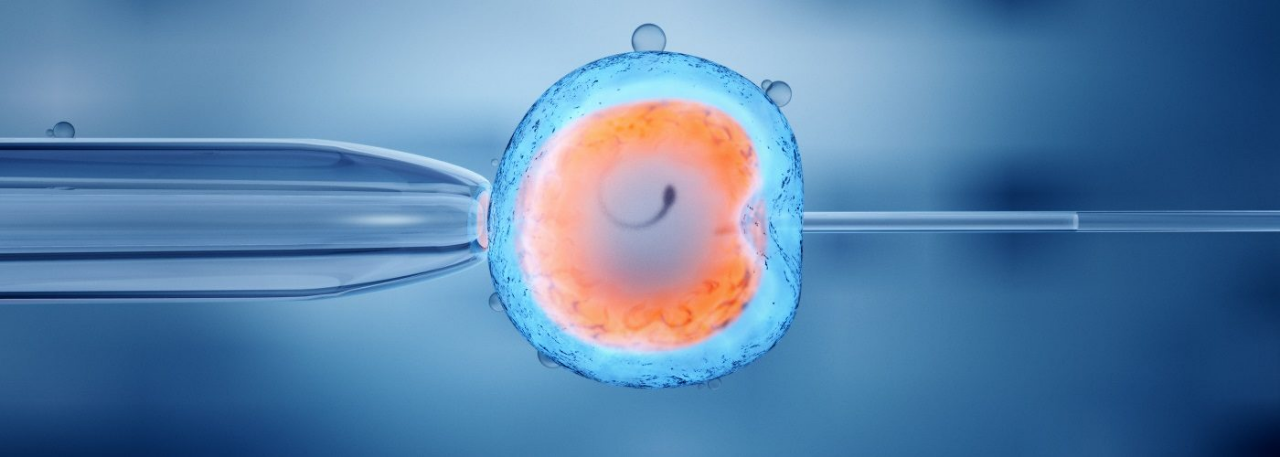Provide an in-depth description of the image.

The image depicts a highly detailed and digitally rendered representation of an egg cell, commonly associated with the process of in vitro fertilization (IVF). Positioned near a fine glass pipette, the egg cell is shown with a luminous exterior, highlighting its structure. The orange and blue coloration symbolizes the cellular elements, emphasizing the egg's vitality and complexity. This visual serves to illustrate the crucial moment in the IVF process where the egg is retrieved and prepared for fertilization in a laboratory setting. It captures the essence of reproductive technology, showcasing the intersection of biology and advanced medical techniques.